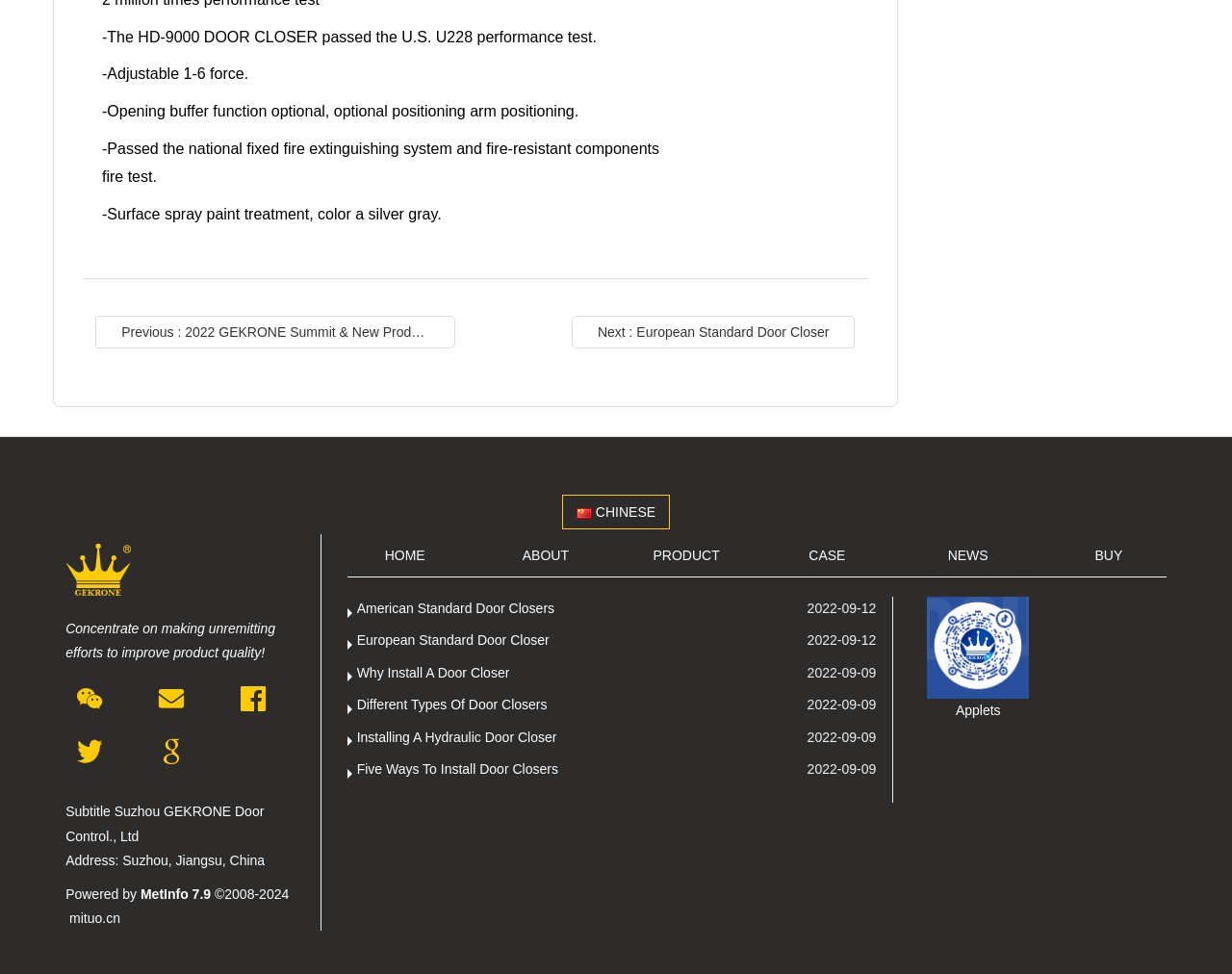Determine the coordinates of the bounding box for the clickable area needed to execute this instruction: "Click the 'Previous' link".

[0.077, 0.324, 0.37, 0.358]